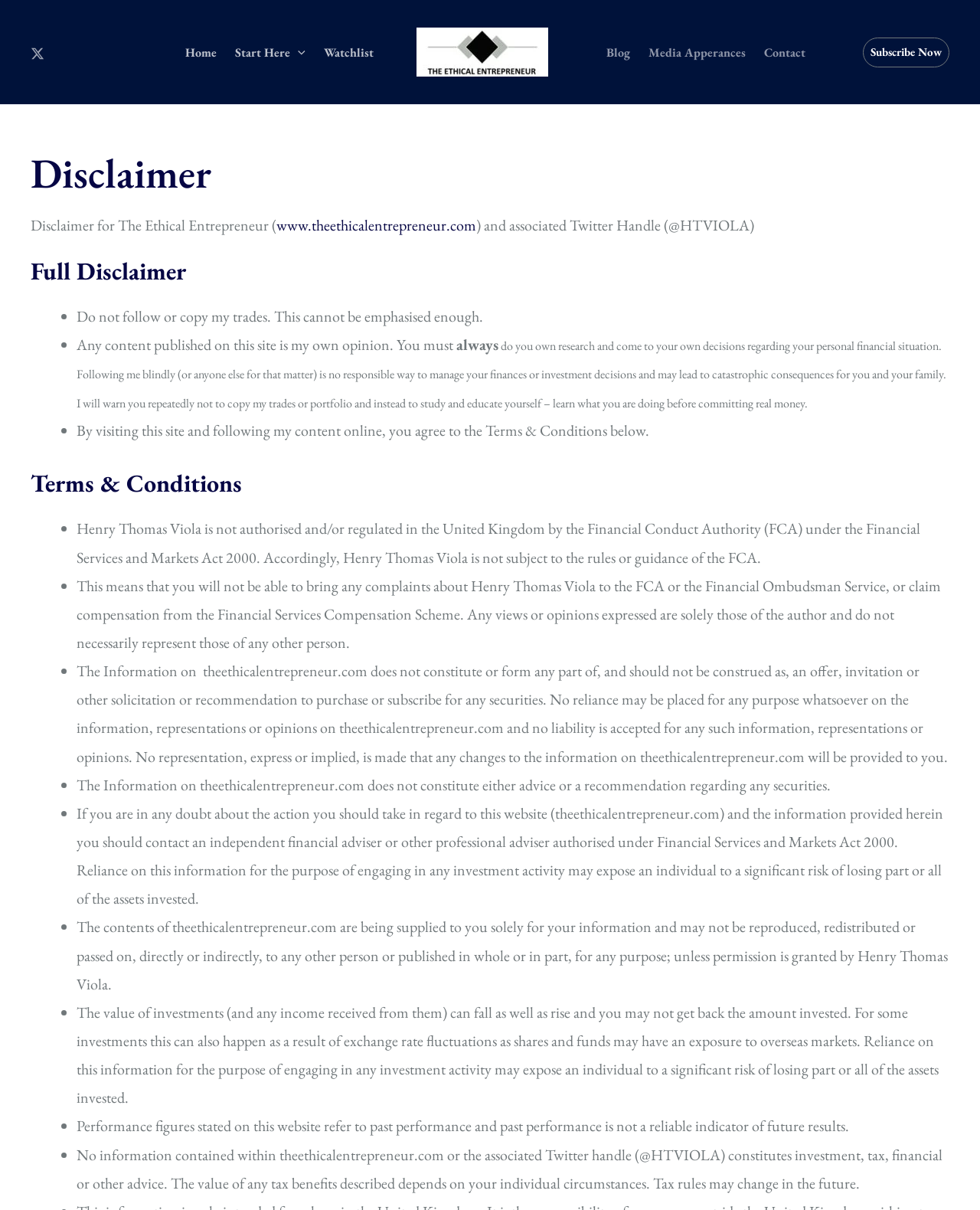Specify the bounding box coordinates of the element's region that should be clicked to achieve the following instruction: "Click on the link to learn how to install Wi-Fi signal booster". The bounding box coordinates consist of four float numbers between 0 and 1, in the format [left, top, right, bottom].

None